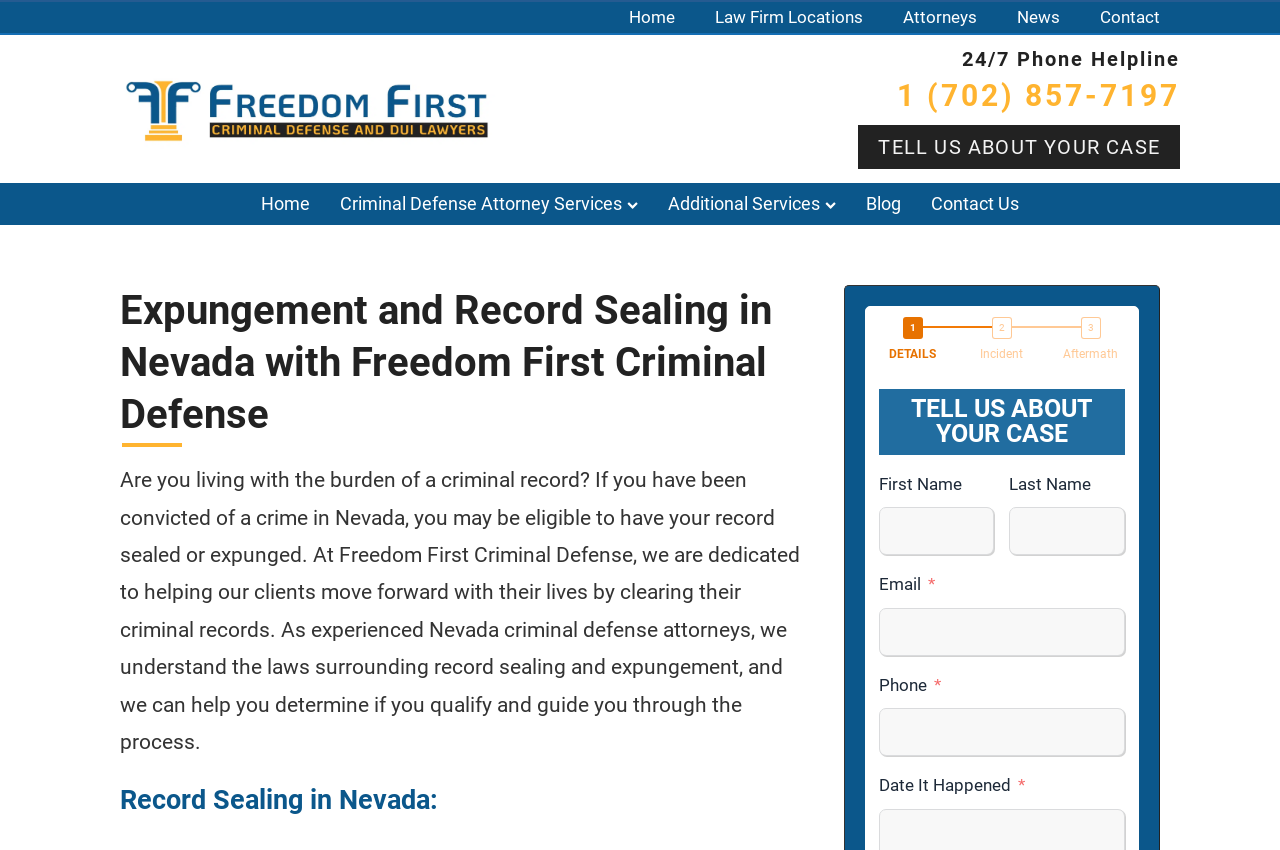What is the name of the law firm?
Look at the image and respond with a single word or a short phrase.

Freedom First